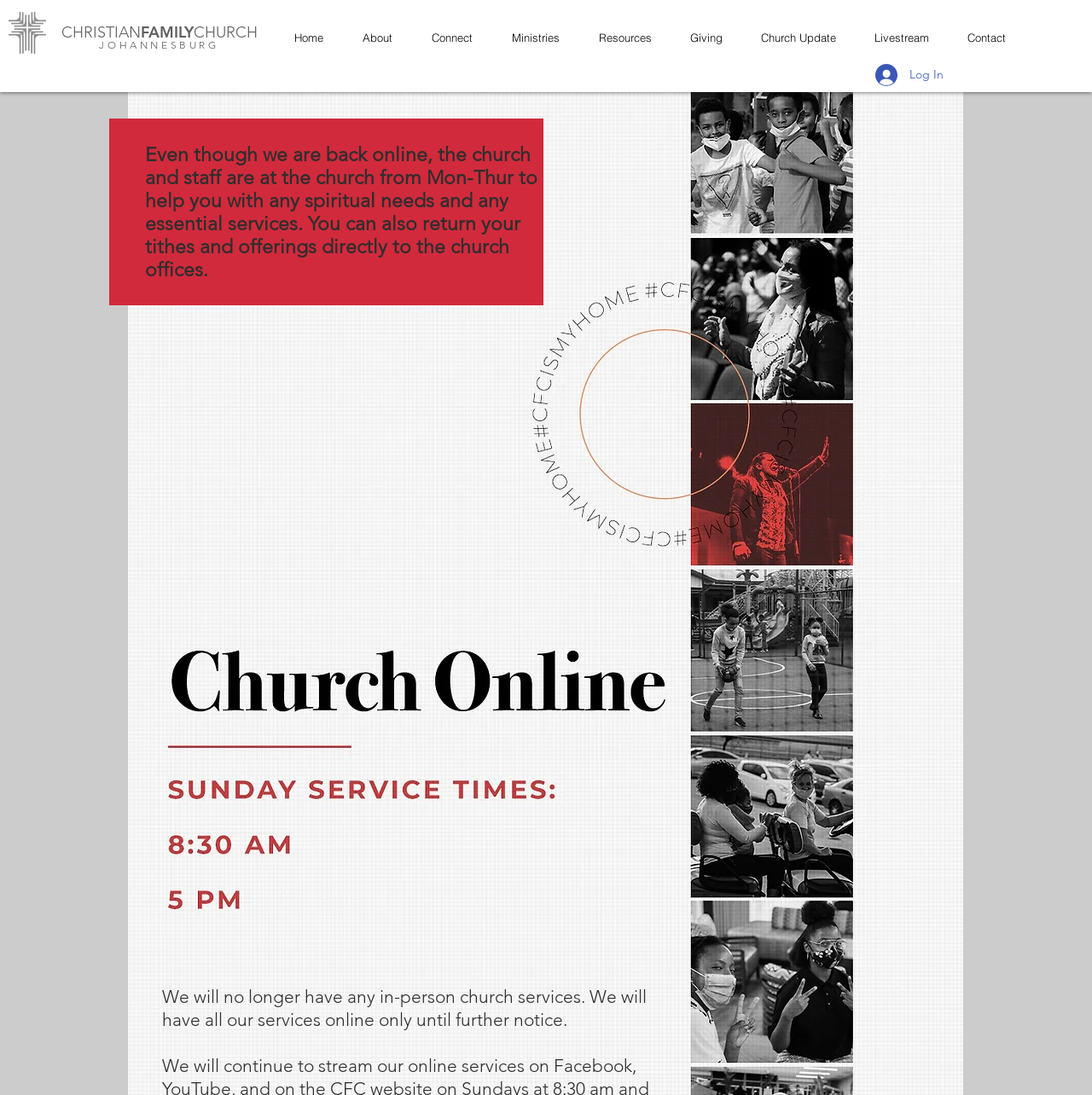Respond with a single word or phrase to the following question: What is the purpose of the 'Log In' button?

To log in to the church's online platform